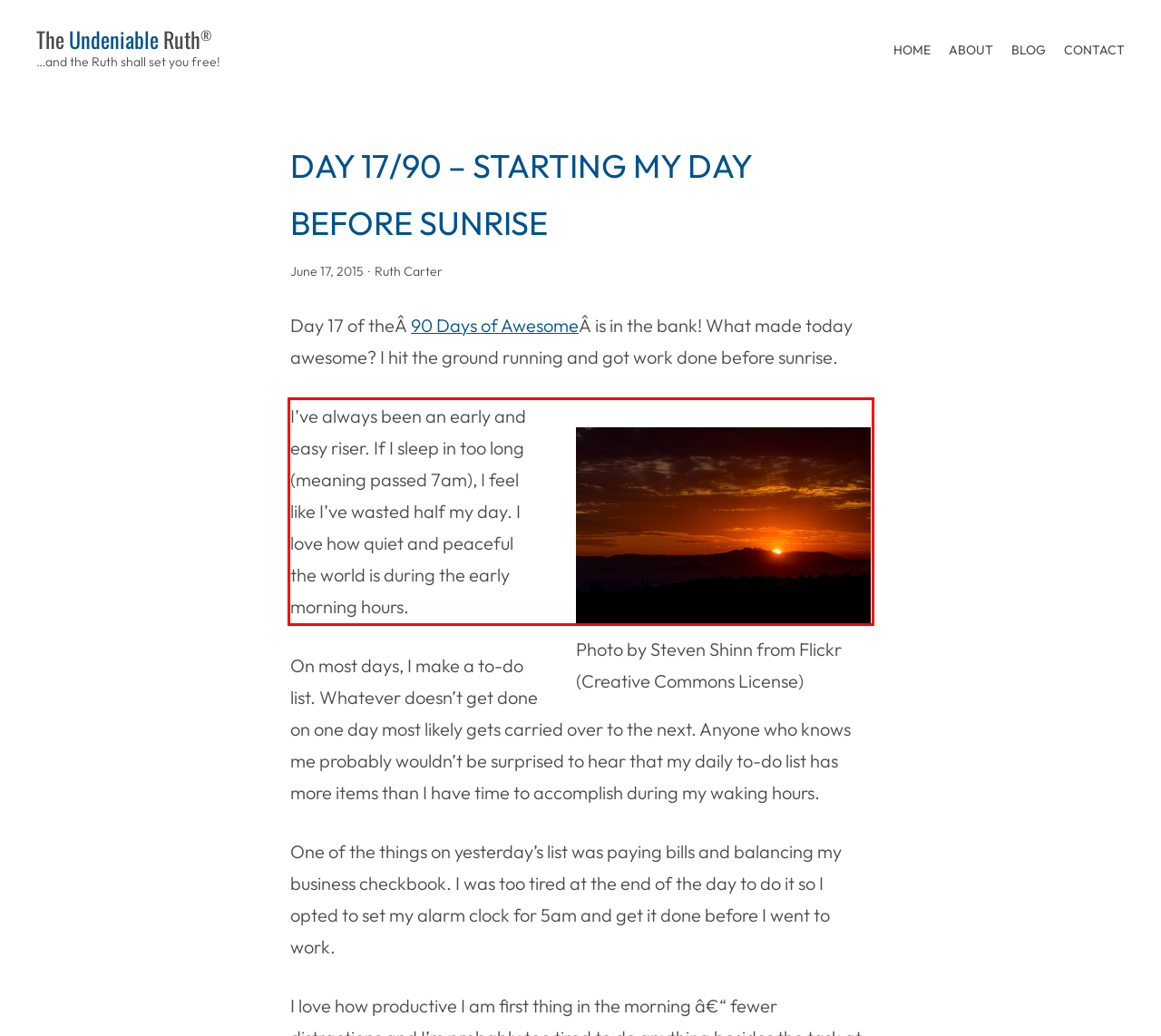Look at the provided screenshot of the webpage and perform OCR on the text within the red bounding box.

I’ve always been an early and easy riser. If I sleep in too long (meaning passed 7am), I feel like I’ve wasted half my day. I love how quiet and peaceful the world is during the early morning hours.